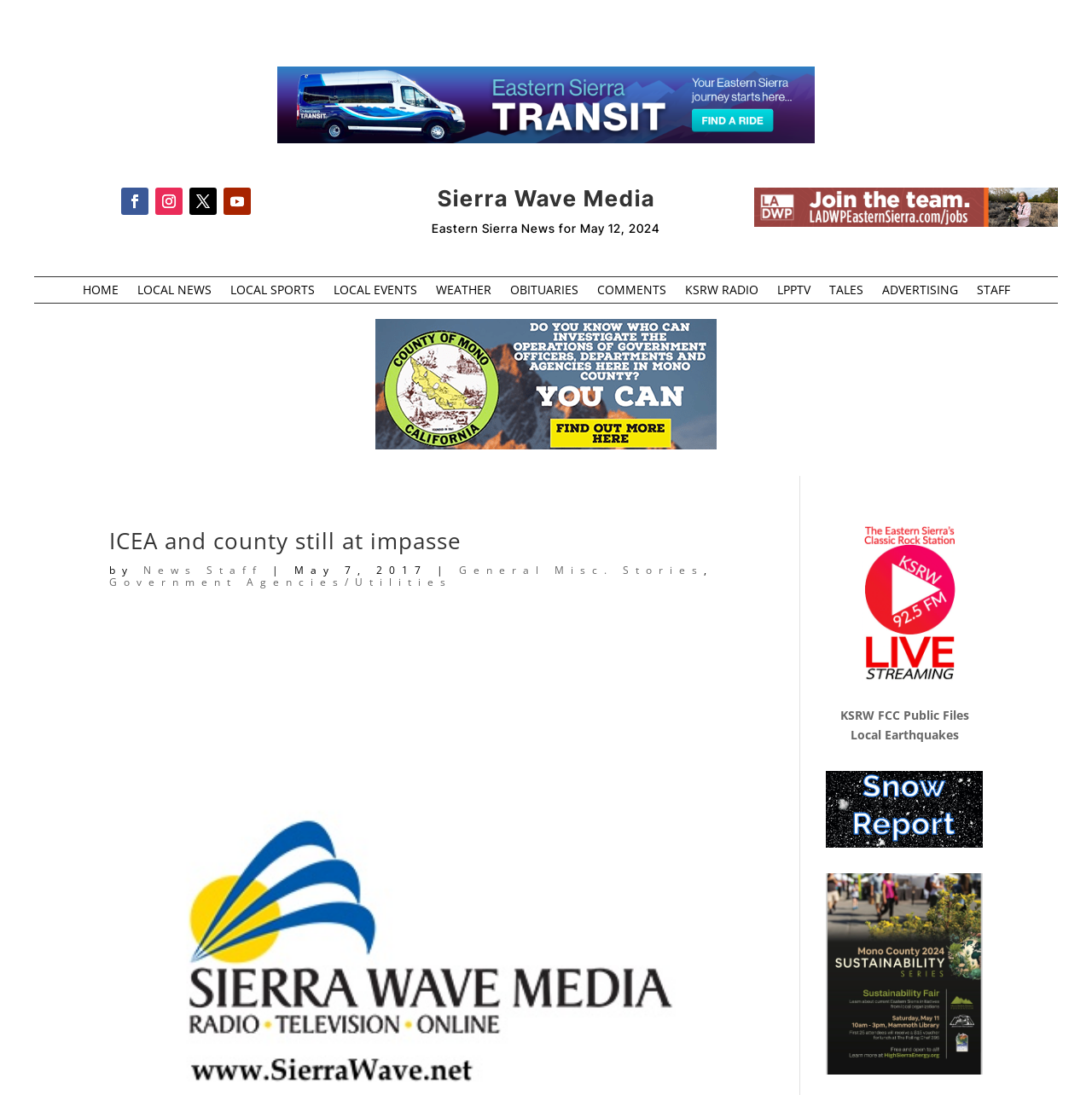Examine the image and give a thorough answer to the following question:
How many links are in the top navigation bar?

I counted the links in the top navigation bar, starting from 'HOME' to 'TALES', and found 11 links in total.